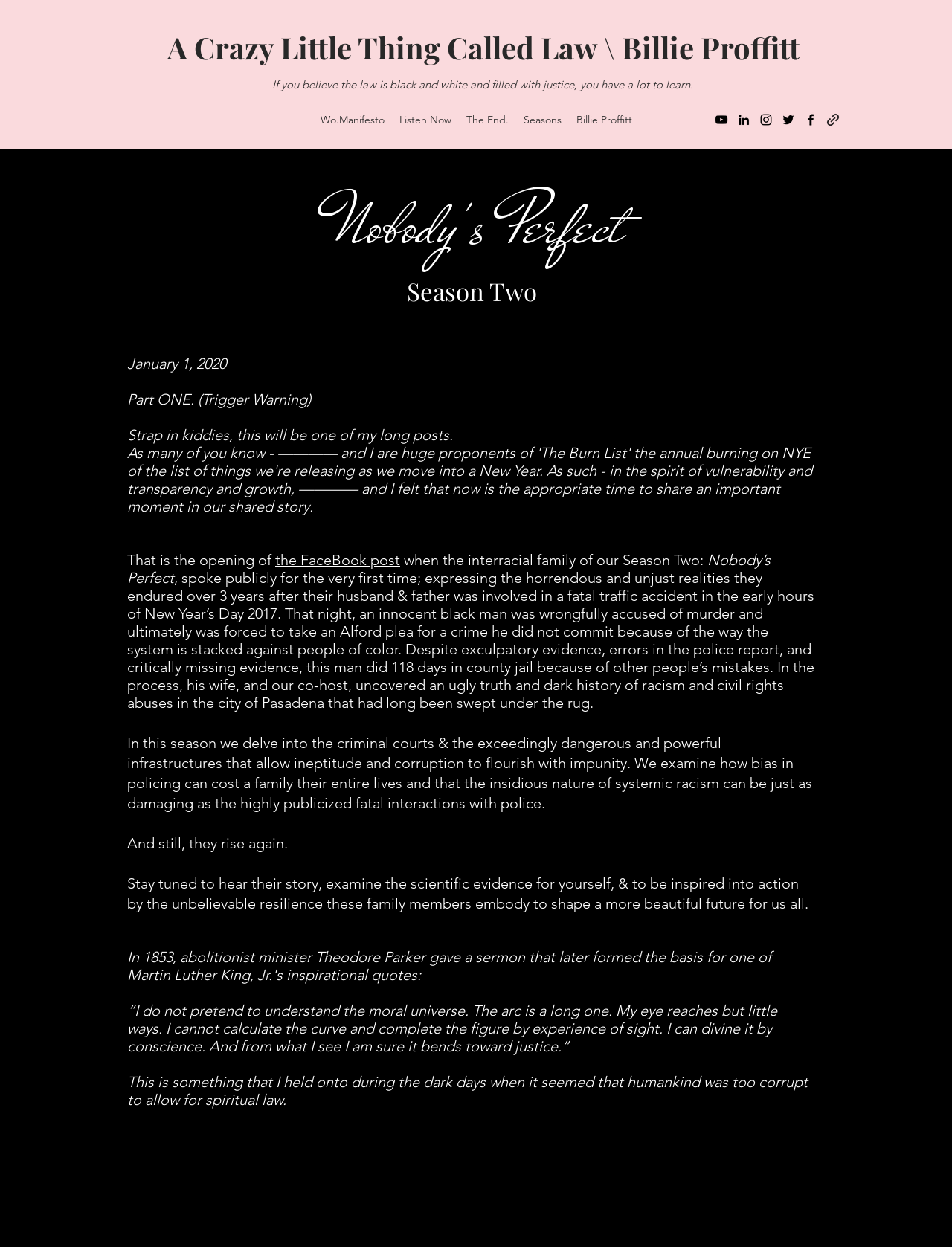What is the social media platform with a link icon?
Please describe in detail the information shown in the image to answer the question.

The social media platform with a link icon can be found in the list element with the text 'Social Bar' which contains several link elements with icons, and the first one is youtube.